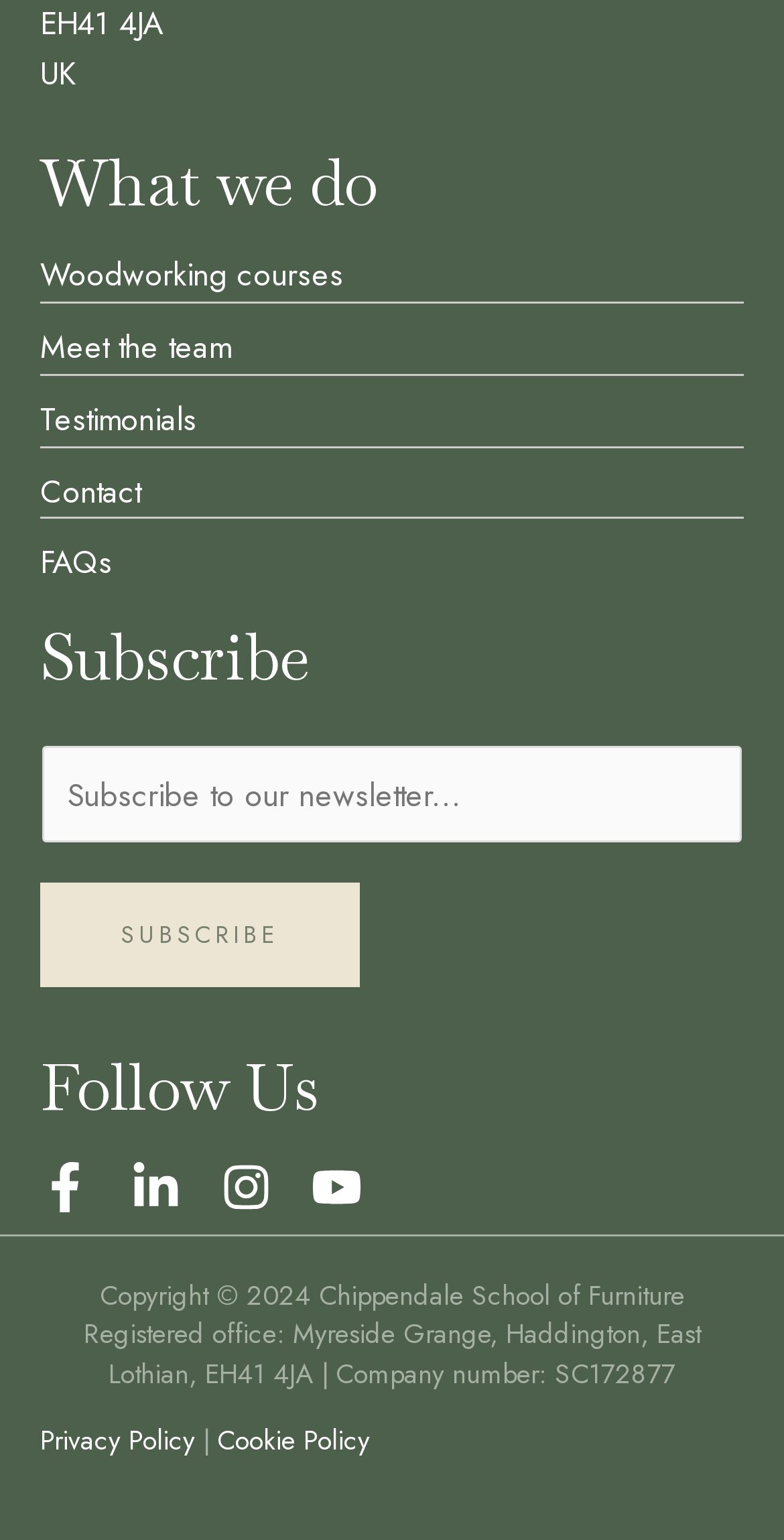How many social media links are present in the Follow Us section?
Refer to the screenshot and deliver a thorough answer to the question presented.

The Follow Us section contains links to Facebook, Linkedin, Instagram, and YouTube, which are four social media platforms.